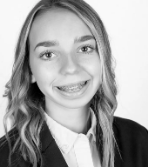Describe all significant details and elements found in the image.

This image features a young woman smiling warmly at the camera, showcasing a confident and friendly demeanor. She has long, wavy hair and is wearing a black blazer over a white shirt, presenting a polished and professional appearance. The photograph is in black and white, emphasizing her expression and attire. This image is part of the 2022 Thesis Presentations at Westside Christian Academy, likely representing a student participant. The accompanying information indicates that she is involved in a thesis presentation titled "PERFECTIONISM: THE UNEXPECTED EPIDEMIC," which addresses the impact of perfectionism on Christians in today’s society.